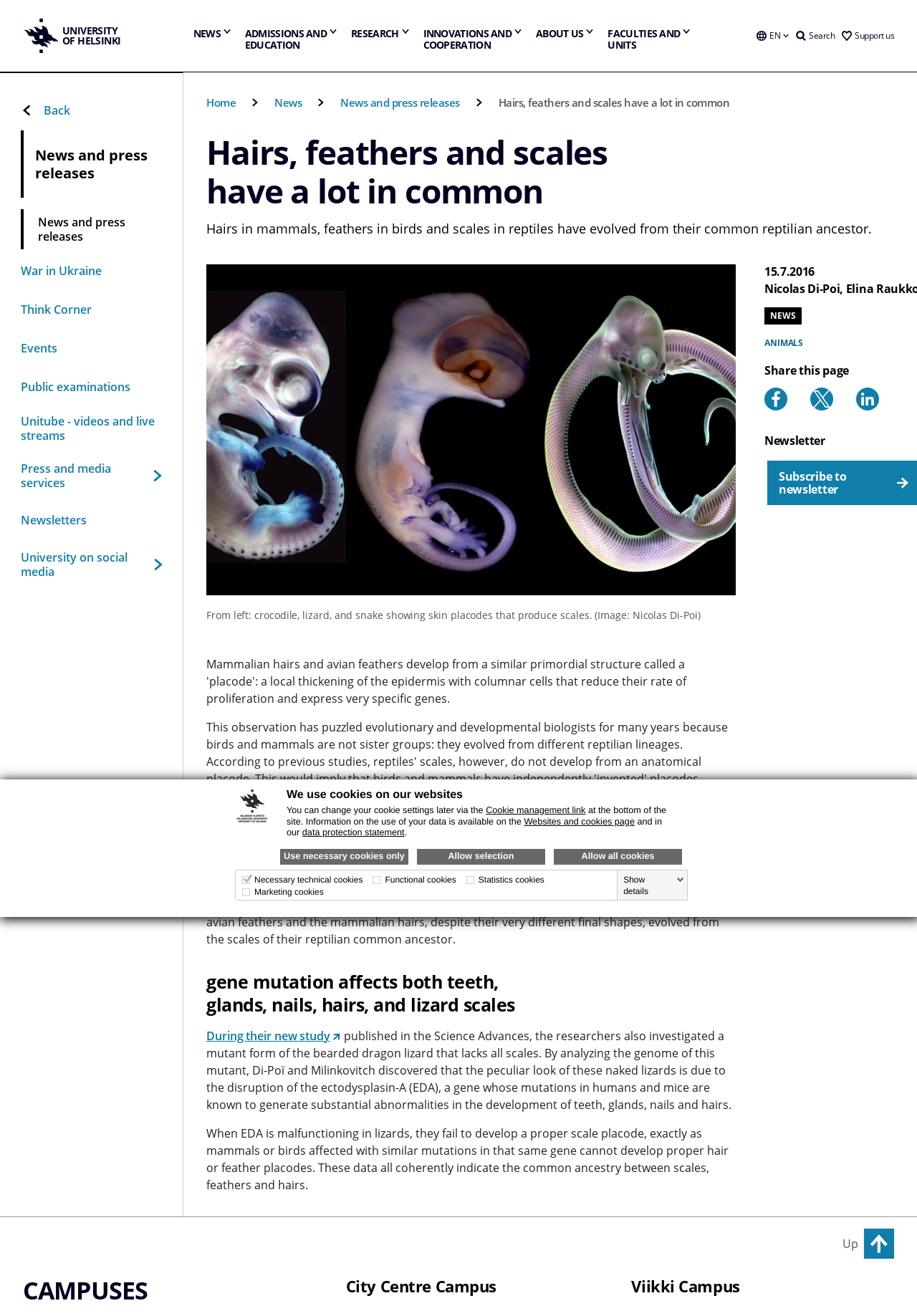What is the language of the webpage?
Answer the question with a single word or phrase, referring to the image.

English